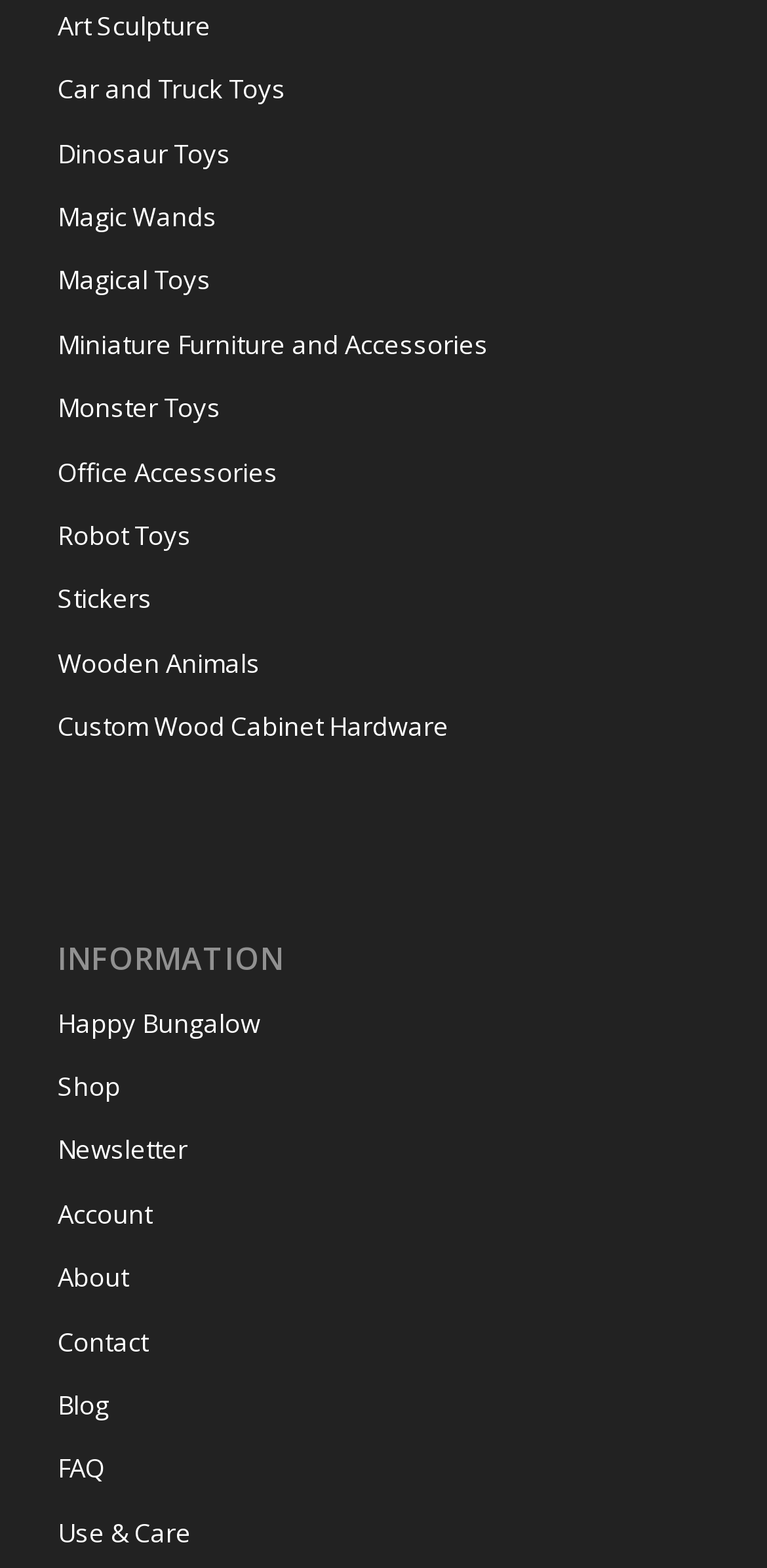Determine the coordinates of the bounding box that should be clicked to complete the instruction: "Browse Car and Truck Toys". The coordinates should be represented by four float numbers between 0 and 1: [left, top, right, bottom].

[0.075, 0.038, 0.925, 0.079]